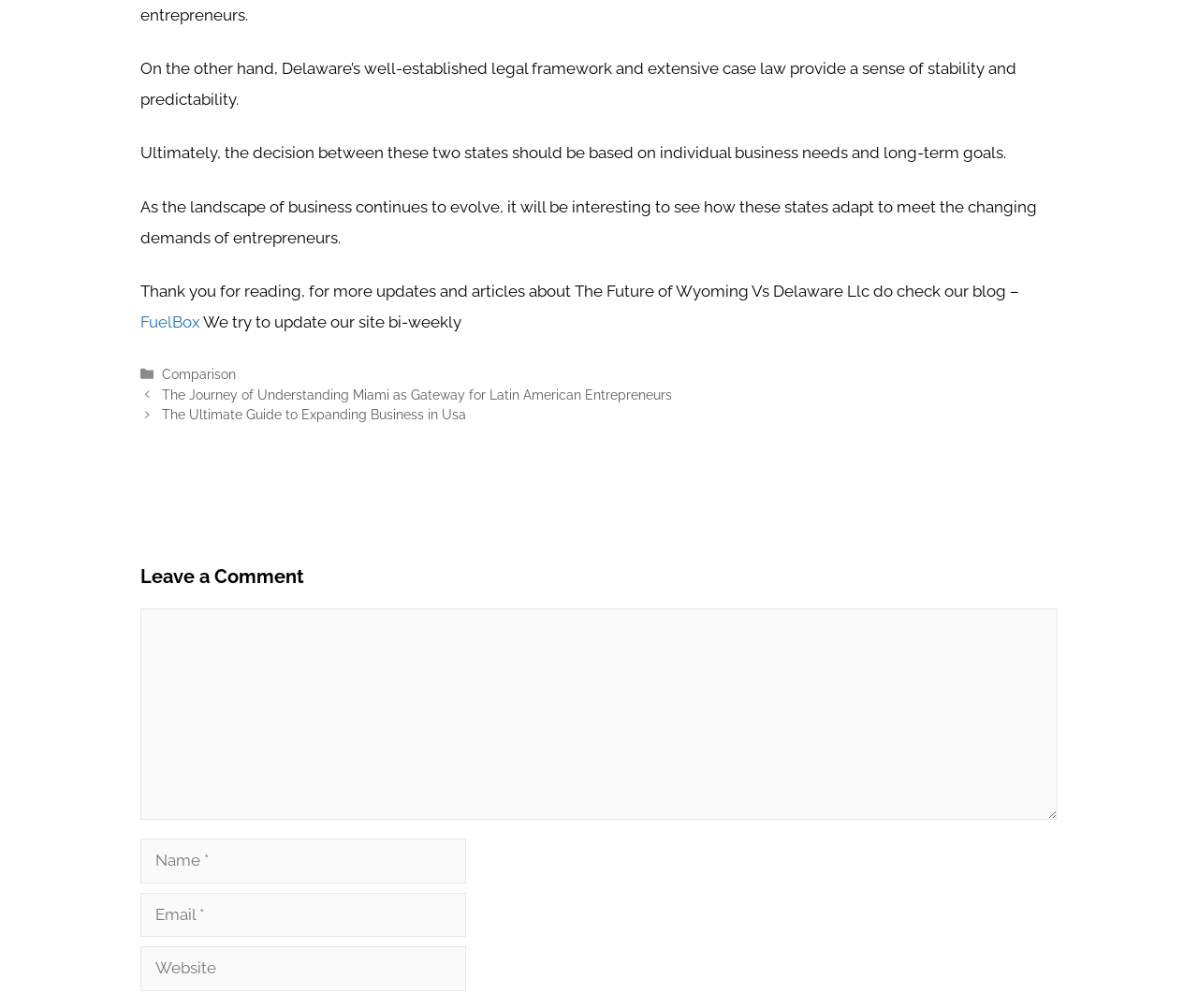What is the purpose of the textboxes?
Please provide a comprehensive answer based on the information in the image.

I analyzed the textboxes and their corresponding labels, and found that they are used to input 'Name', 'Email', and 'Website' information, which suggests that the purpose of these textboxes is to leave a comment on the webpage.